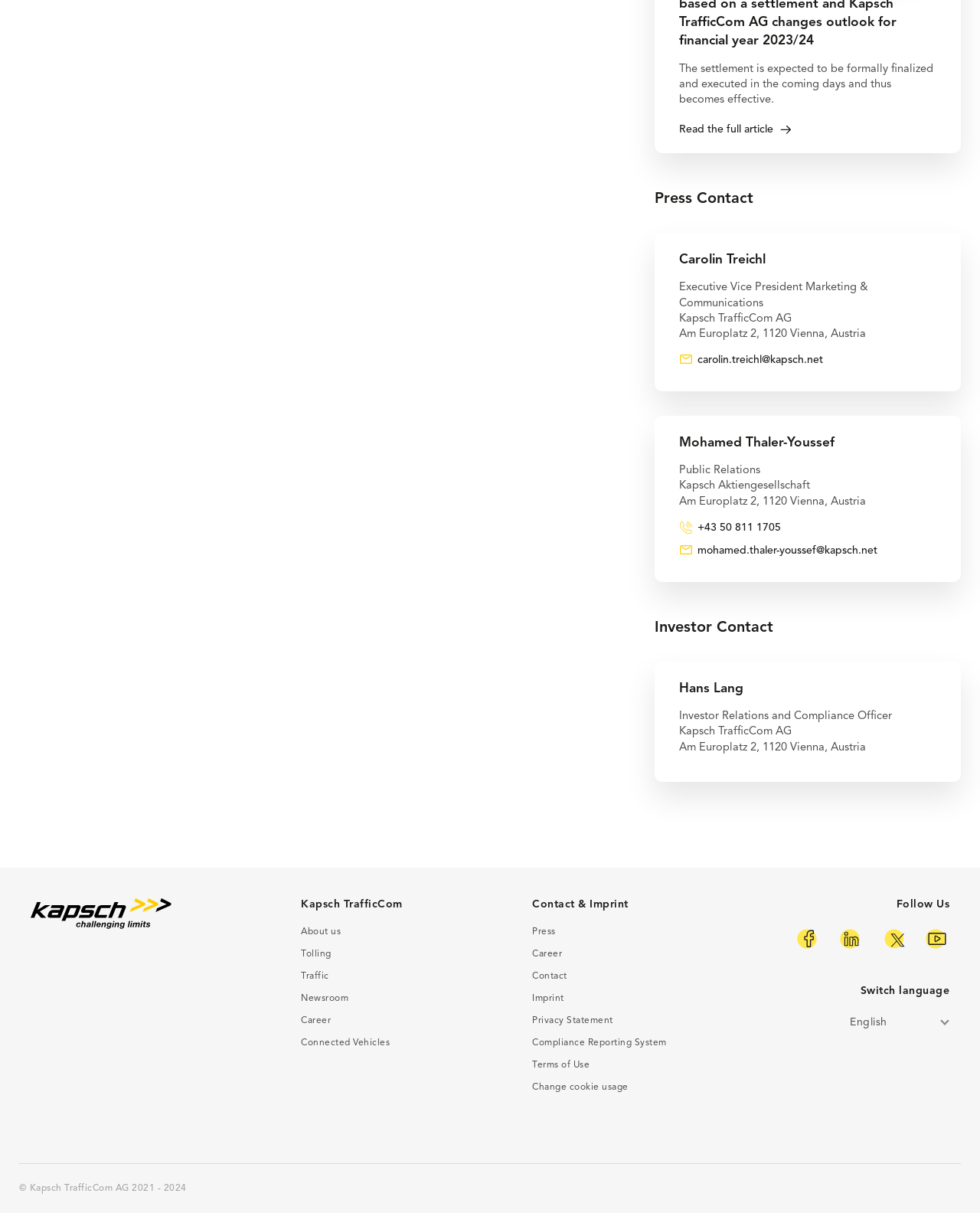Answer the question using only one word or a concise phrase: Who is the Executive Vice President Marketing & Communications?

Carolin Treichl